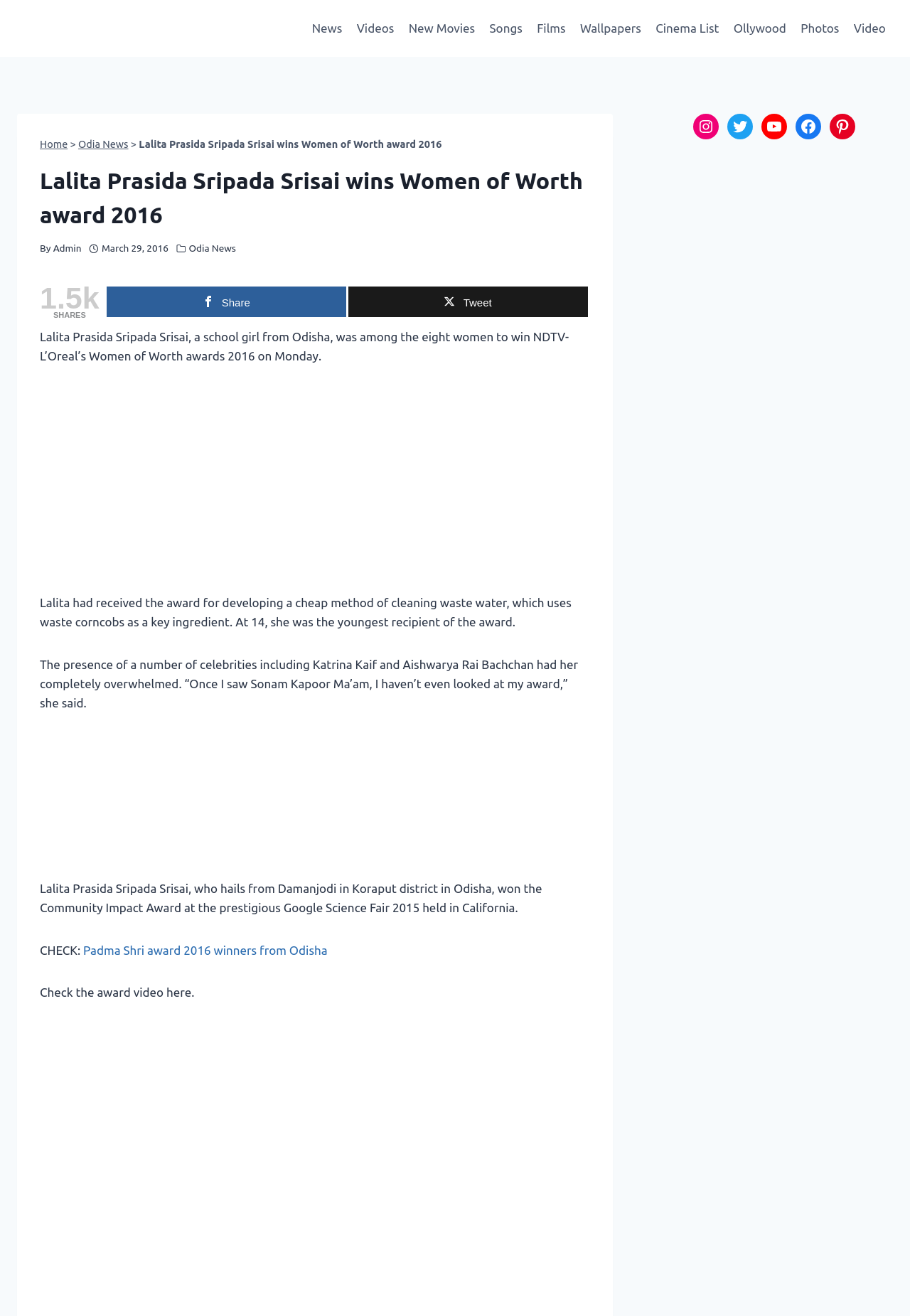Locate the bounding box coordinates of the clickable area to execute the instruction: "Share the article on Twitter". Provide the coordinates as four float numbers between 0 and 1, represented as [left, top, right, bottom].

[0.383, 0.218, 0.646, 0.241]